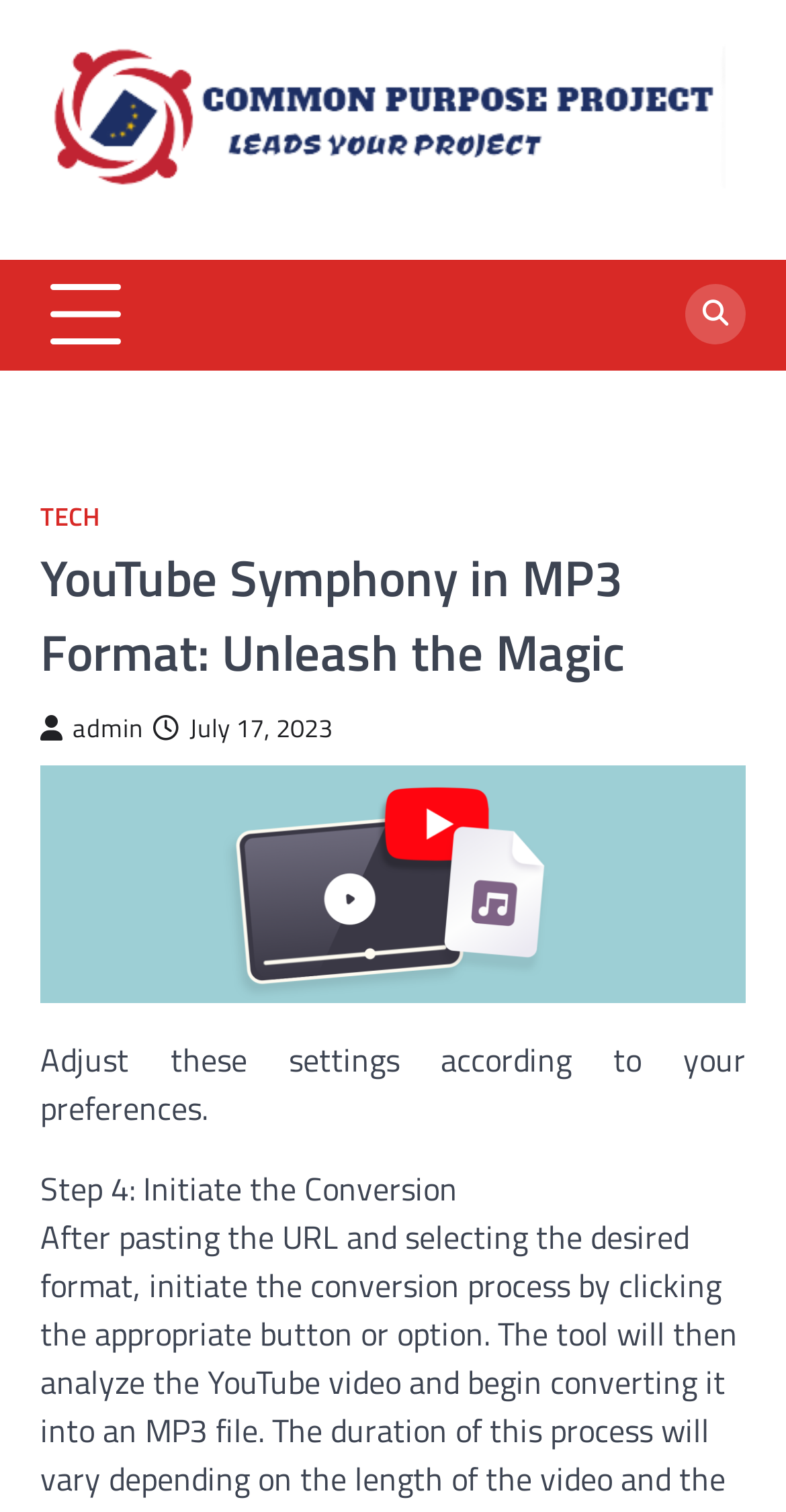Please locate and generate the primary heading on this webpage.

YouTube Symphony in MP3 Format: Unleash the Magic